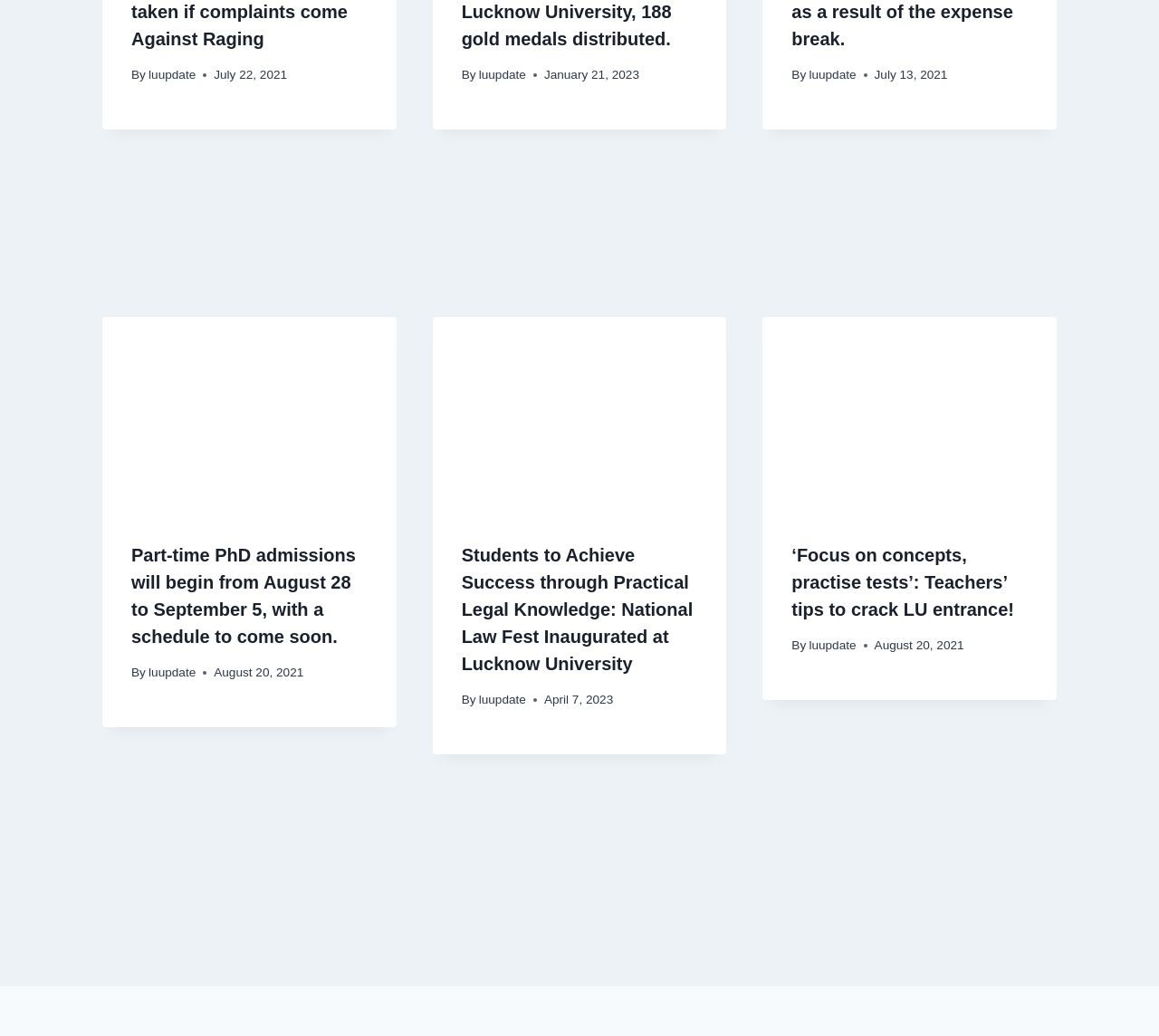Could you provide the bounding box coordinates for the portion of the screen to click to complete this instruction: "View the image about National Law Fest"?

[0.373, 0.306, 0.627, 0.495]